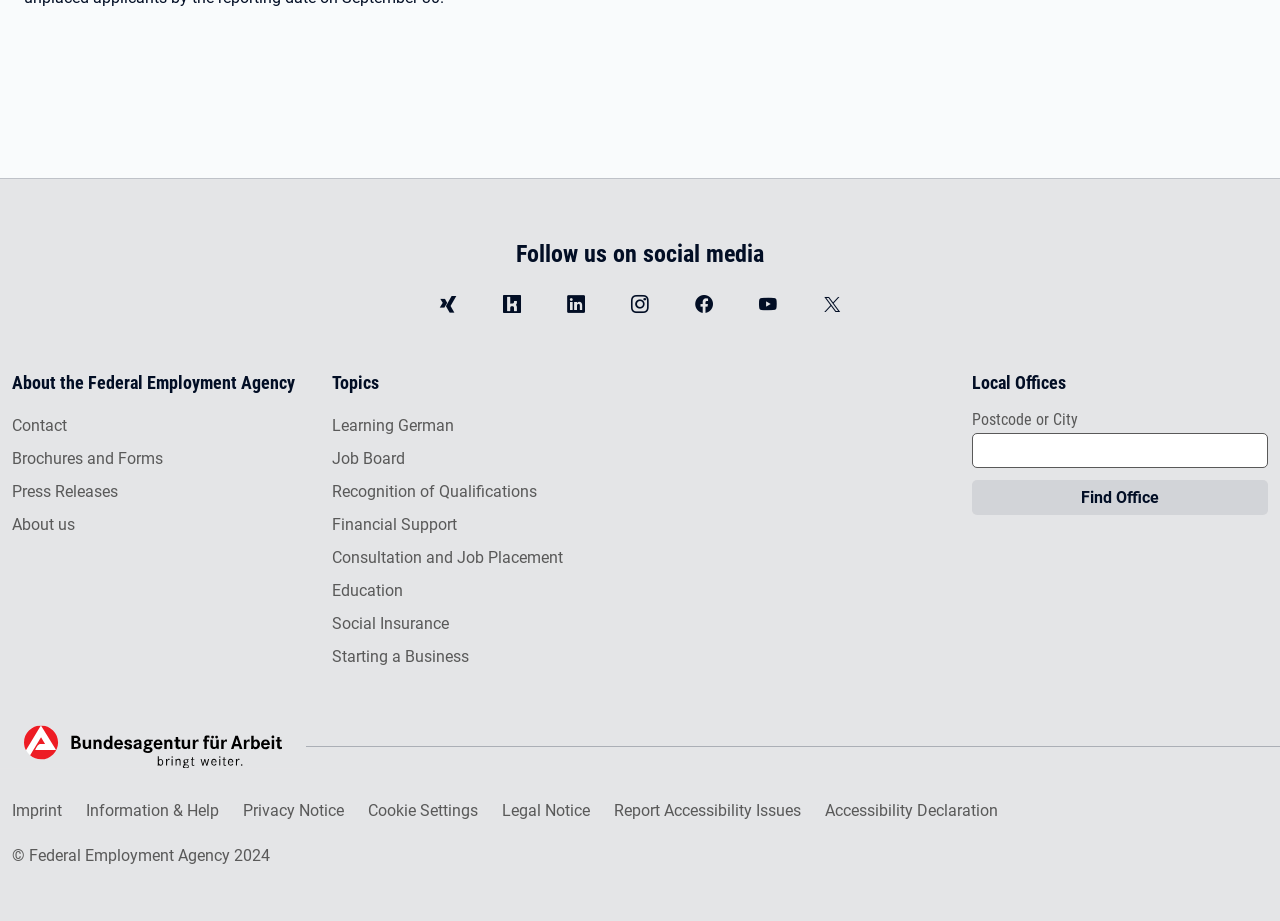Give a concise answer using one word or a phrase to the following question:
How can I find a local office?

Use the postcode or city textbox